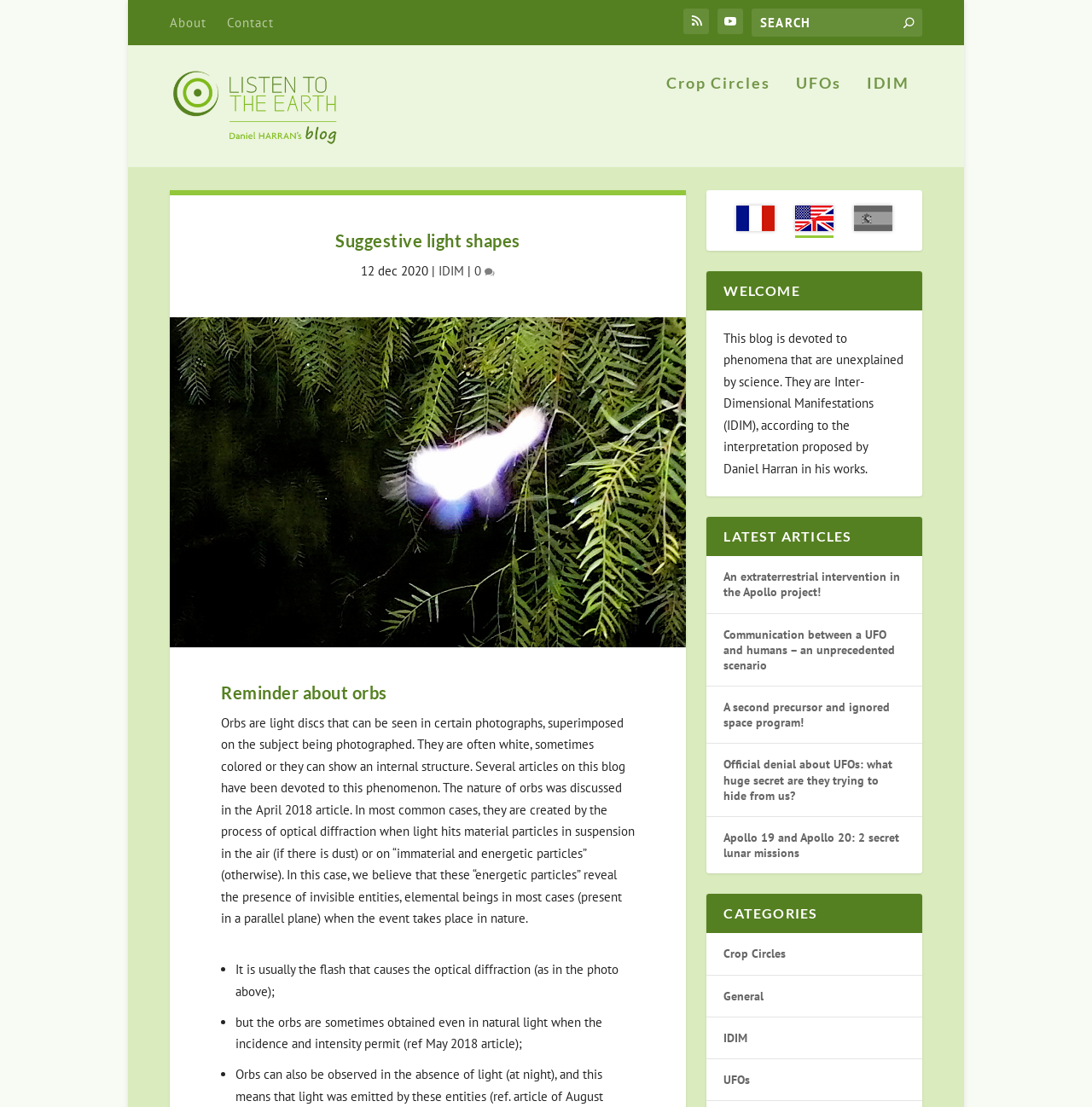Identify the bounding box coordinates of the part that should be clicked to carry out this instruction: "View the latest article about An extraterrestrial intervention in the Apollo project!".

[0.663, 0.498, 0.825, 0.526]